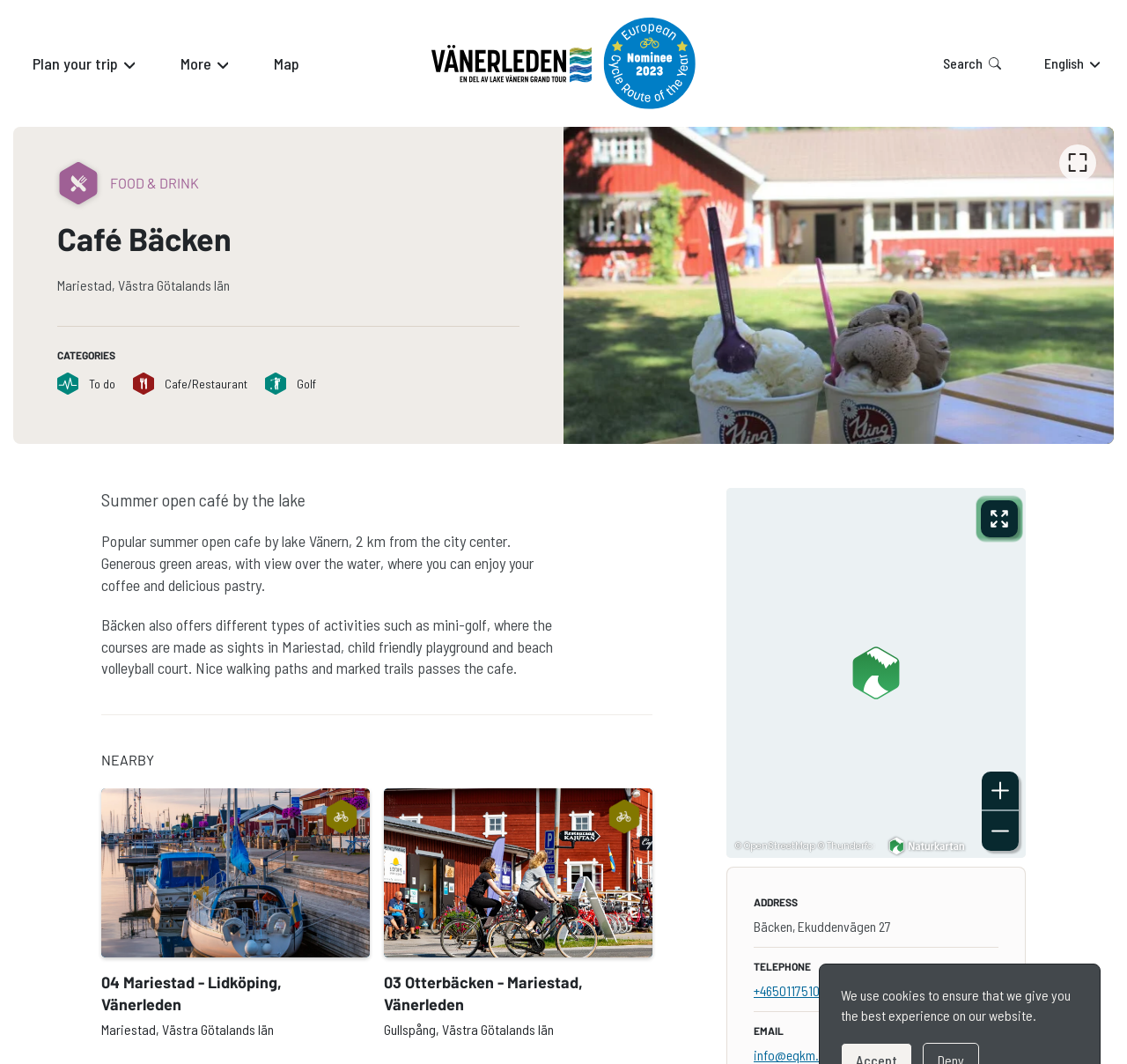Locate the bounding box coordinates of the area you need to click to fulfill this instruction: 'Click the 'Plan your trip' button'. The coordinates must be in the form of four float numbers ranging from 0 to 1: [left, top, right, bottom].

[0.012, 0.029, 0.137, 0.091]